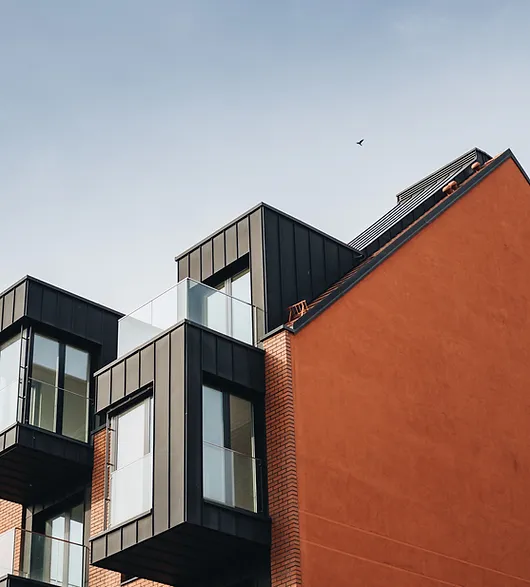Answer the following query concisely with a single word or phrase:
What is the shape of the roofline?

sharp angles